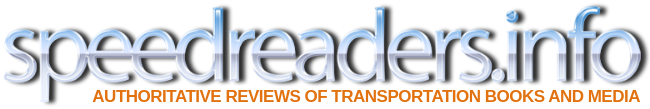What type of reviews does SpeedReaders.info provide?
Using the details from the image, give an elaborate explanation to answer the question.

According to the caption, SpeedReaders.info provides comprehensive and expert reviews on various transportation-related literature, including books, DVDs, and videos, aiming to serve enthusiasts and professionals in the automotive, aviation, rail, and maritime sectors.